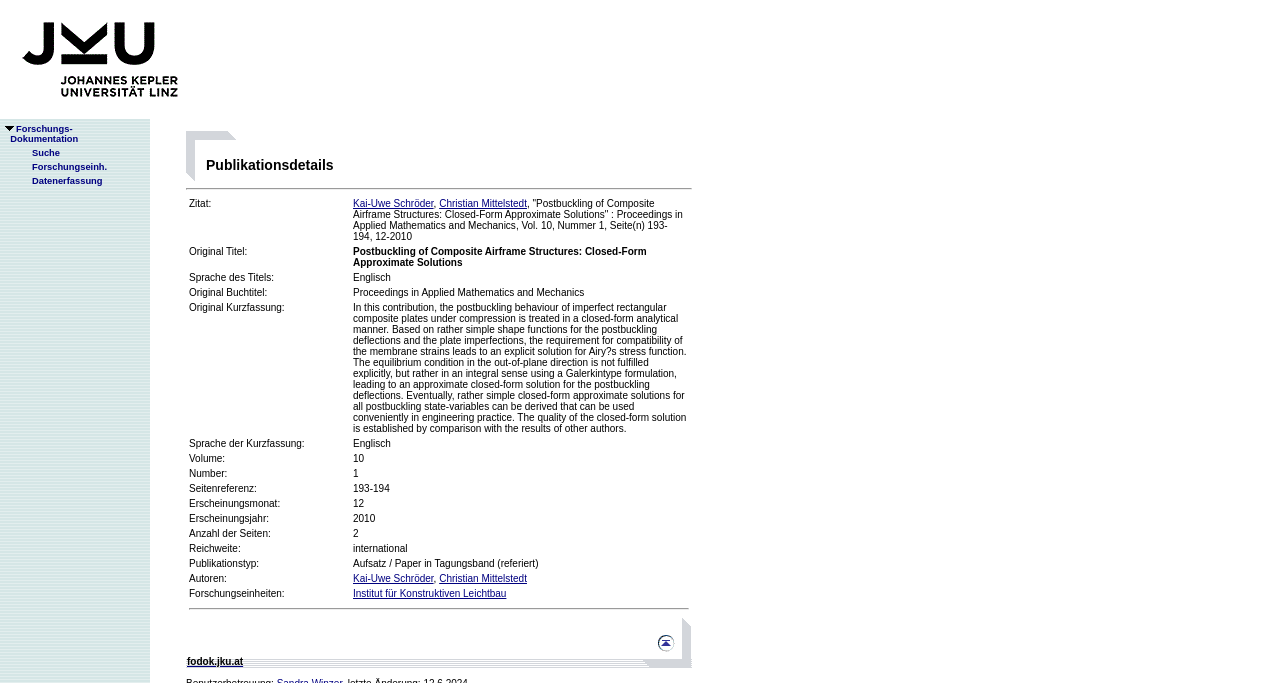Please find the bounding box coordinates of the clickable region needed to complete the following instruction: "View publication details". The bounding box coordinates must consist of four float numbers between 0 and 1, i.e., [left, top, right, bottom].

[0.161, 0.23, 0.556, 0.254]